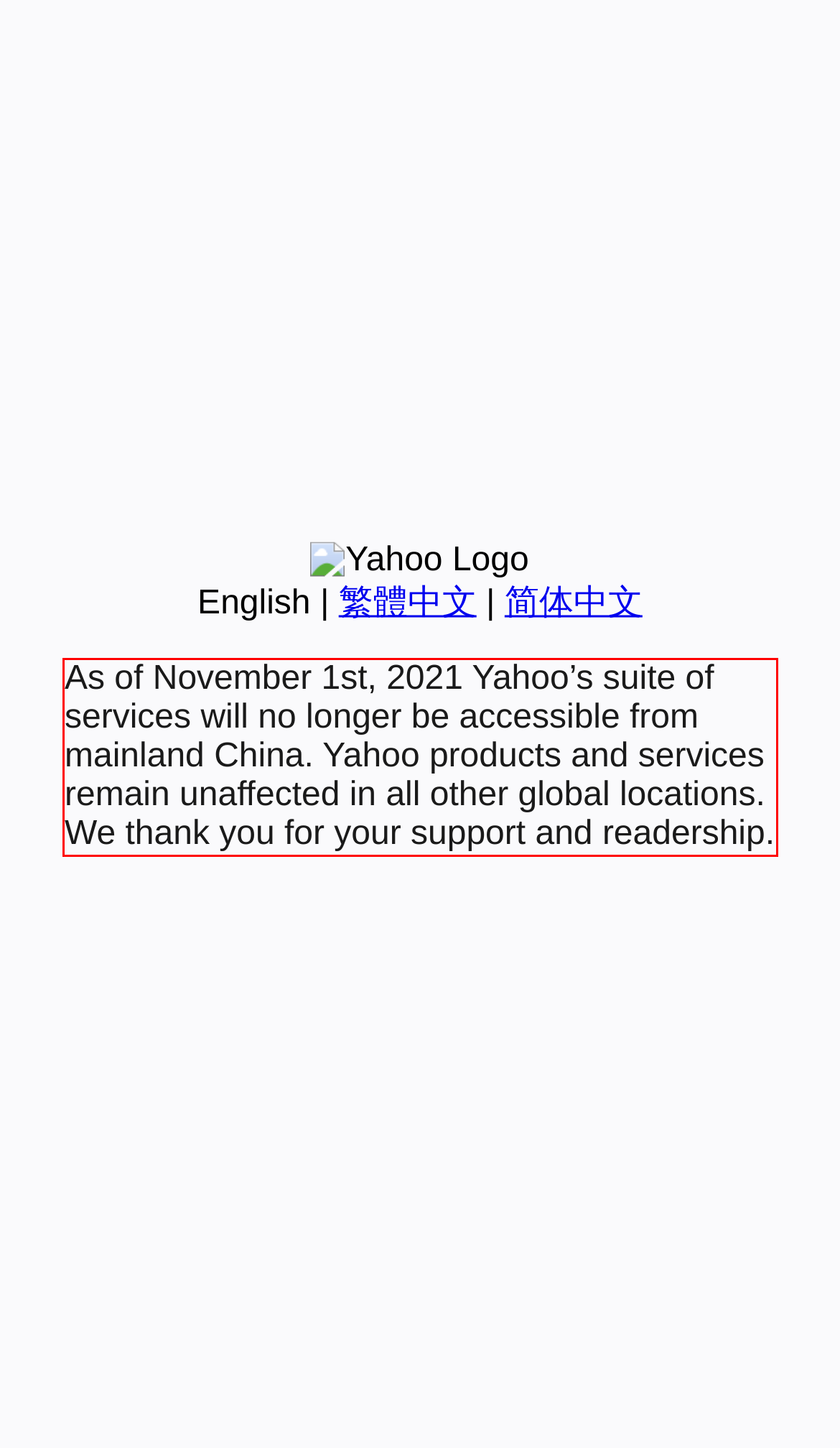Within the screenshot of the webpage, locate the red bounding box and use OCR to identify and provide the text content inside it.

As of November 1st, 2021 Yahoo’s suite of services will no longer be accessible from mainland China. Yahoo products and services remain unaffected in all other global locations. We thank you for your support and readership.